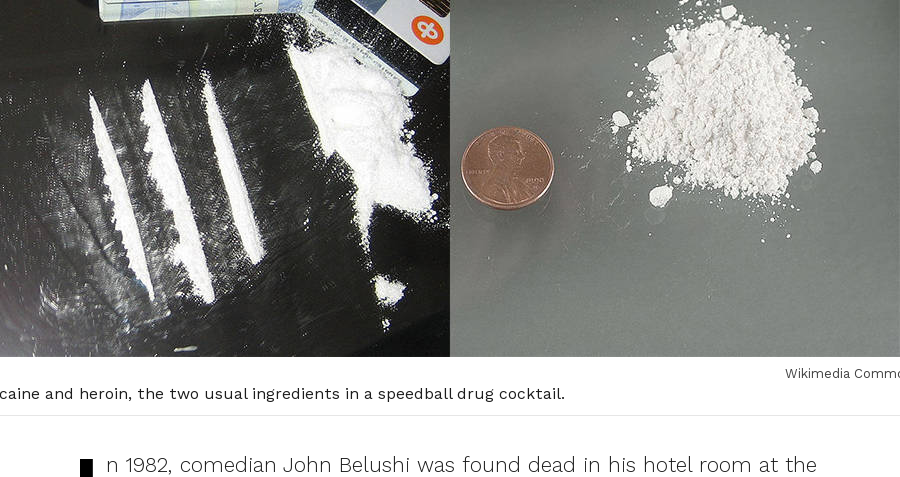What is the purpose of the coin?
Look at the image and respond with a one-word or short-phrase answer.

For scale